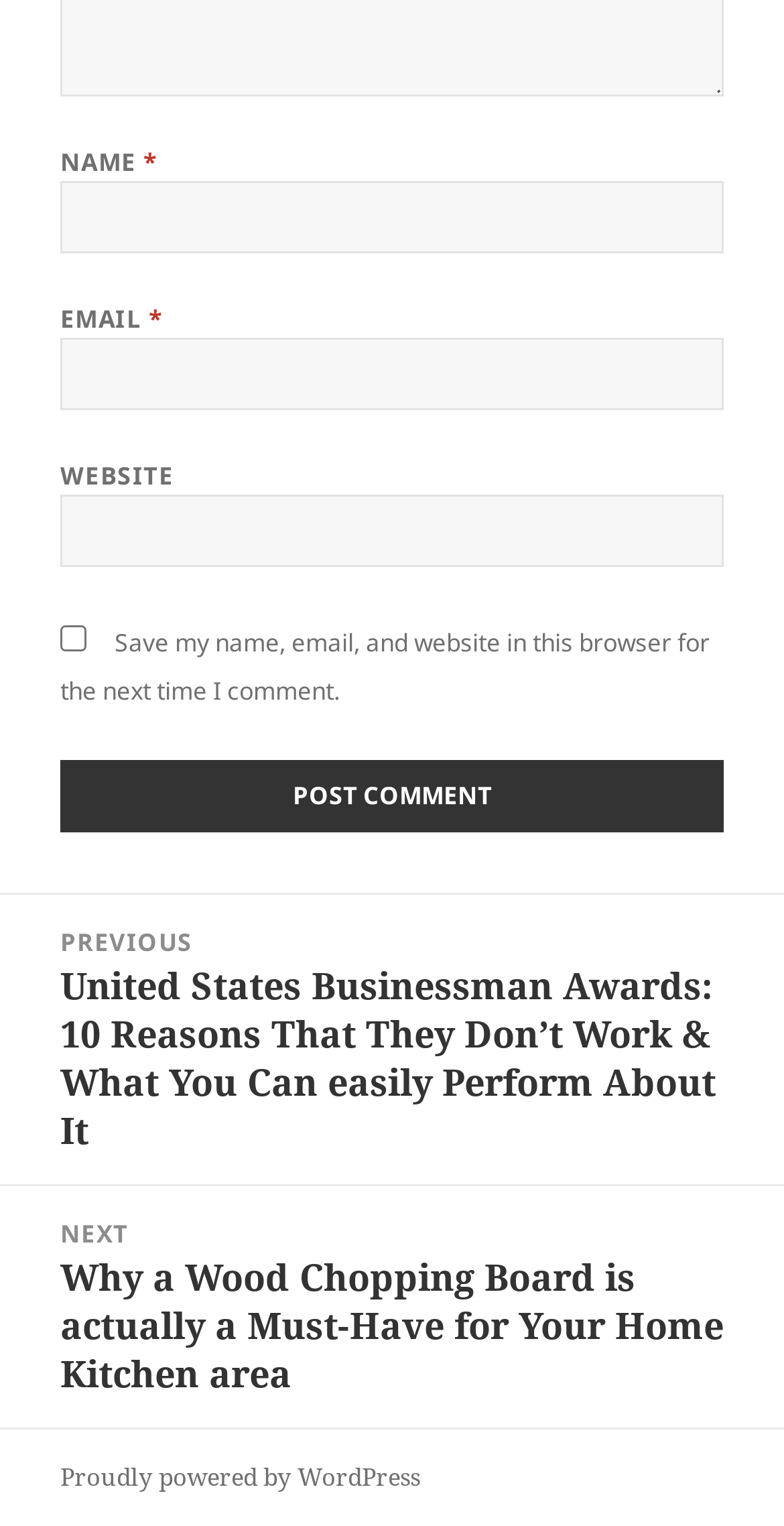Determine the bounding box coordinates of the clickable element to achieve the following action: 'Click the Post Comment button'. Provide the coordinates as four float values between 0 and 1, formatted as [left, top, right, bottom].

[0.077, 0.498, 0.923, 0.545]